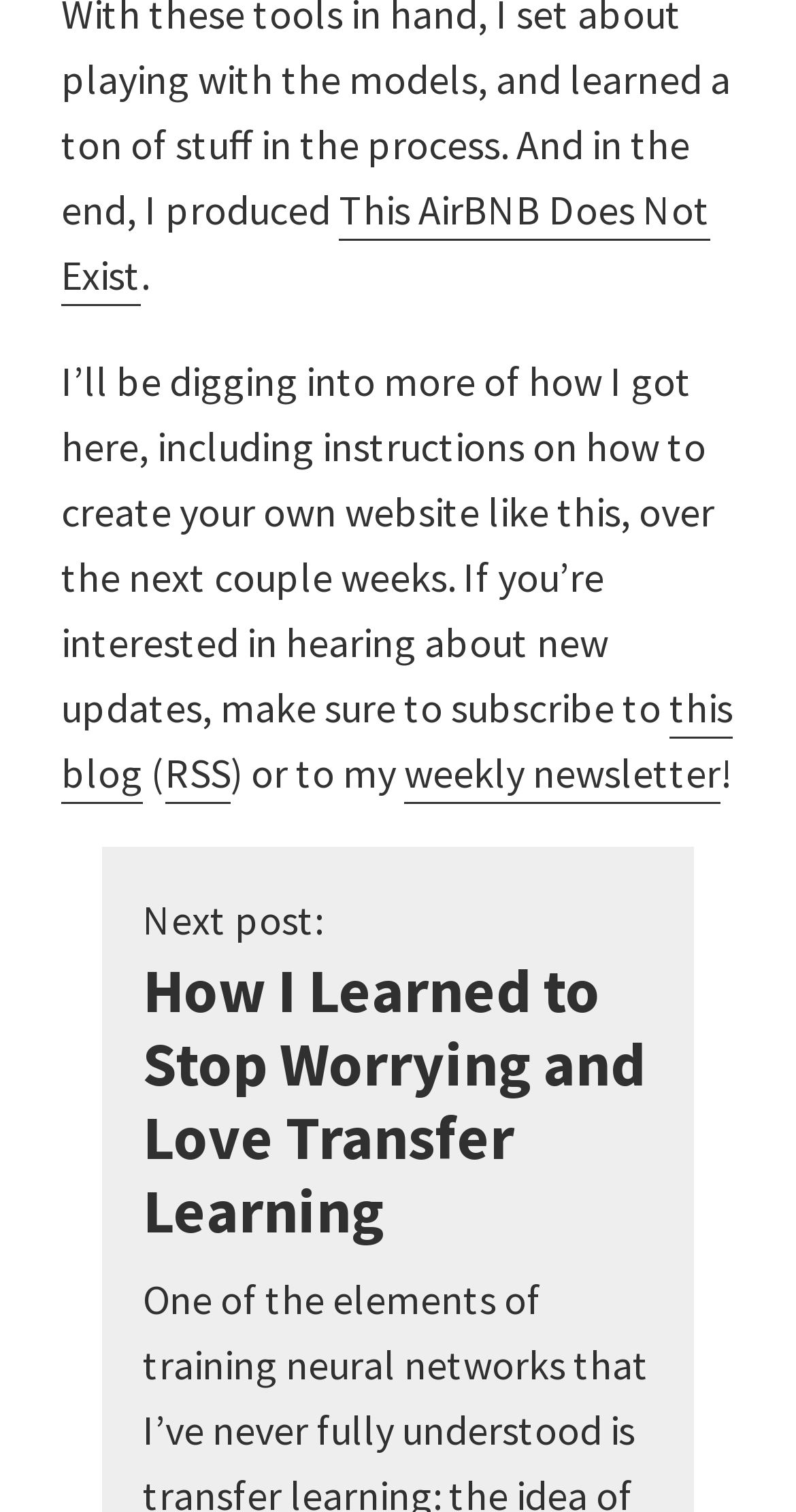Can you look at the image and give a comprehensive answer to the question:
How many links are there in the first paragraph?

The first paragraph contains three links, which can be identified by looking at the UI element types and OCR text. The links are 'this blog', 'RSS', and 'weekly newsletter'.